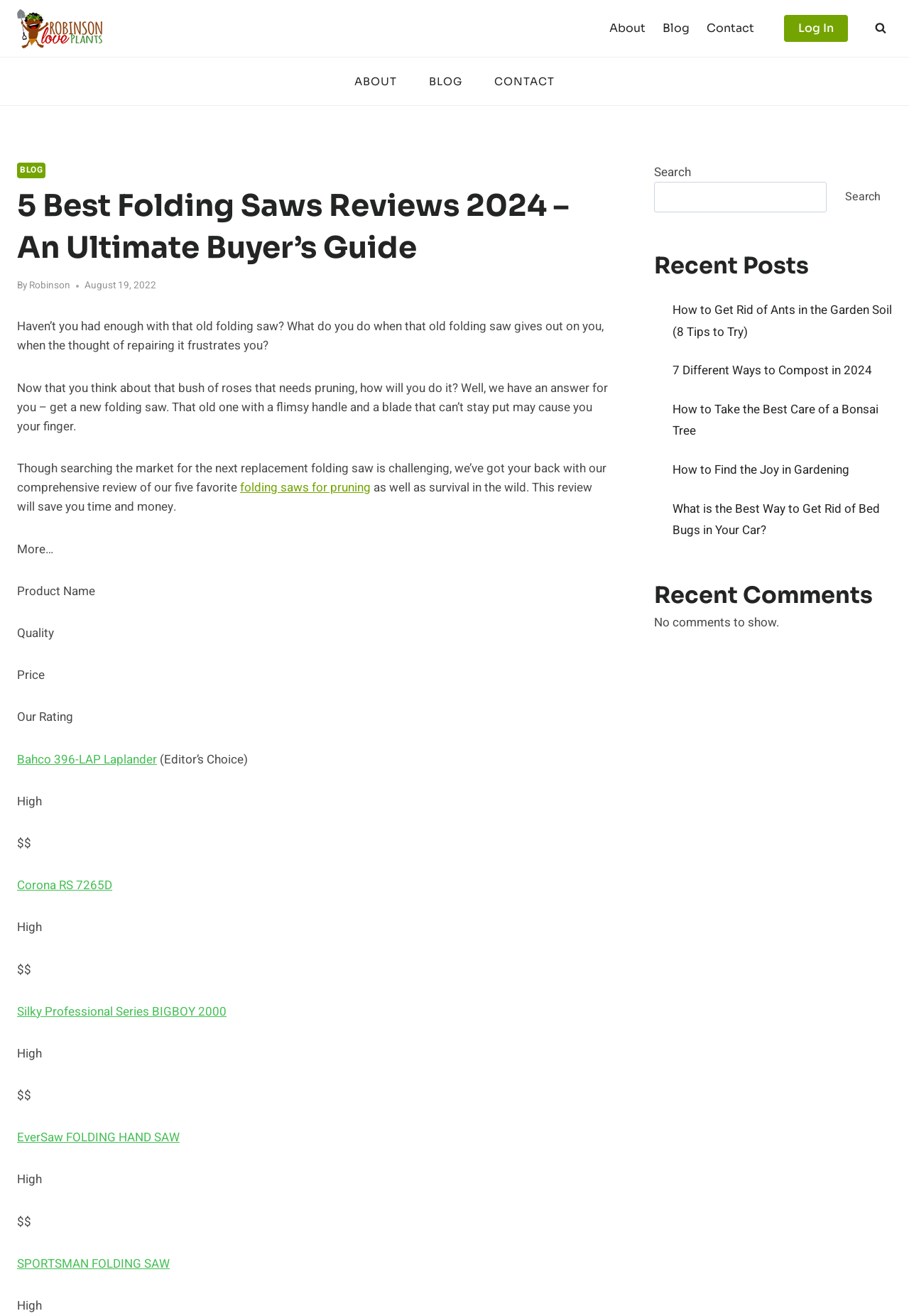What is the topic of the recent posts section?
Please give a detailed and elaborate answer to the question based on the image.

The recent posts section on the webpage lists several article titles, including 'How to Get Rid of Ants in the Garden Soil', '7 Different Ways to Compost in 2024', and 'How to Take the Best Care of a Bonsai Tree', which suggests that the topic of the recent posts is related to gardening.